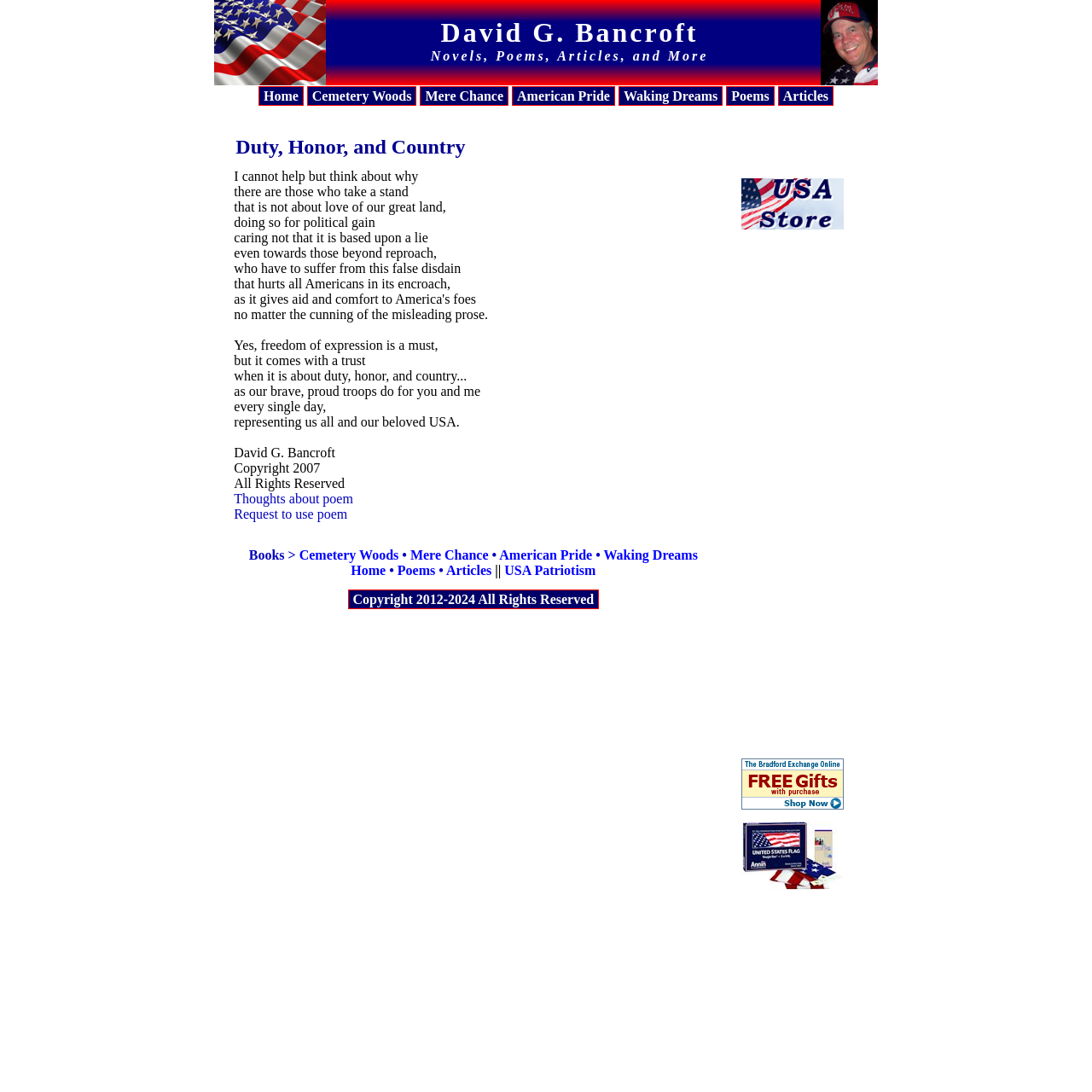Please give a succinct answer to the question in one word or phrase:
How many links are there in the top navigation bar?

7